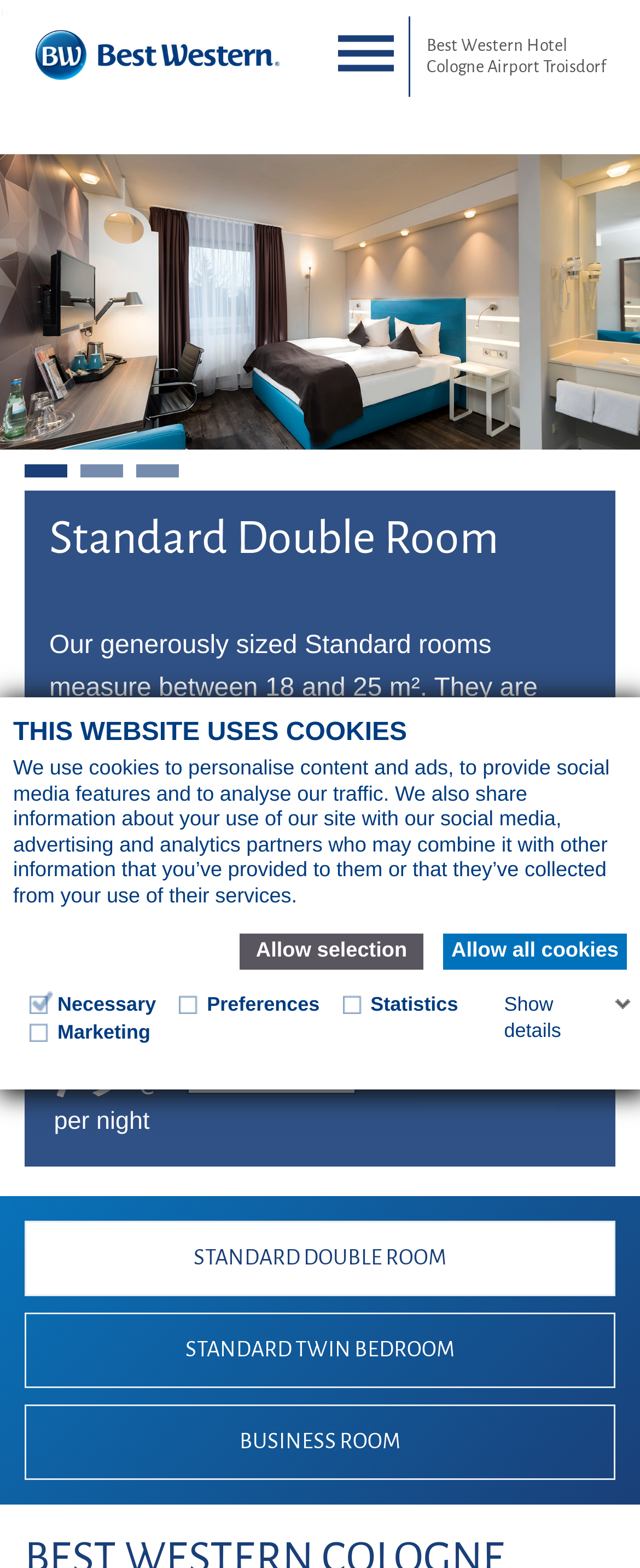What is the size of the Standard Double Room?
Refer to the image and provide a one-word or short phrase answer.

18-25 m²